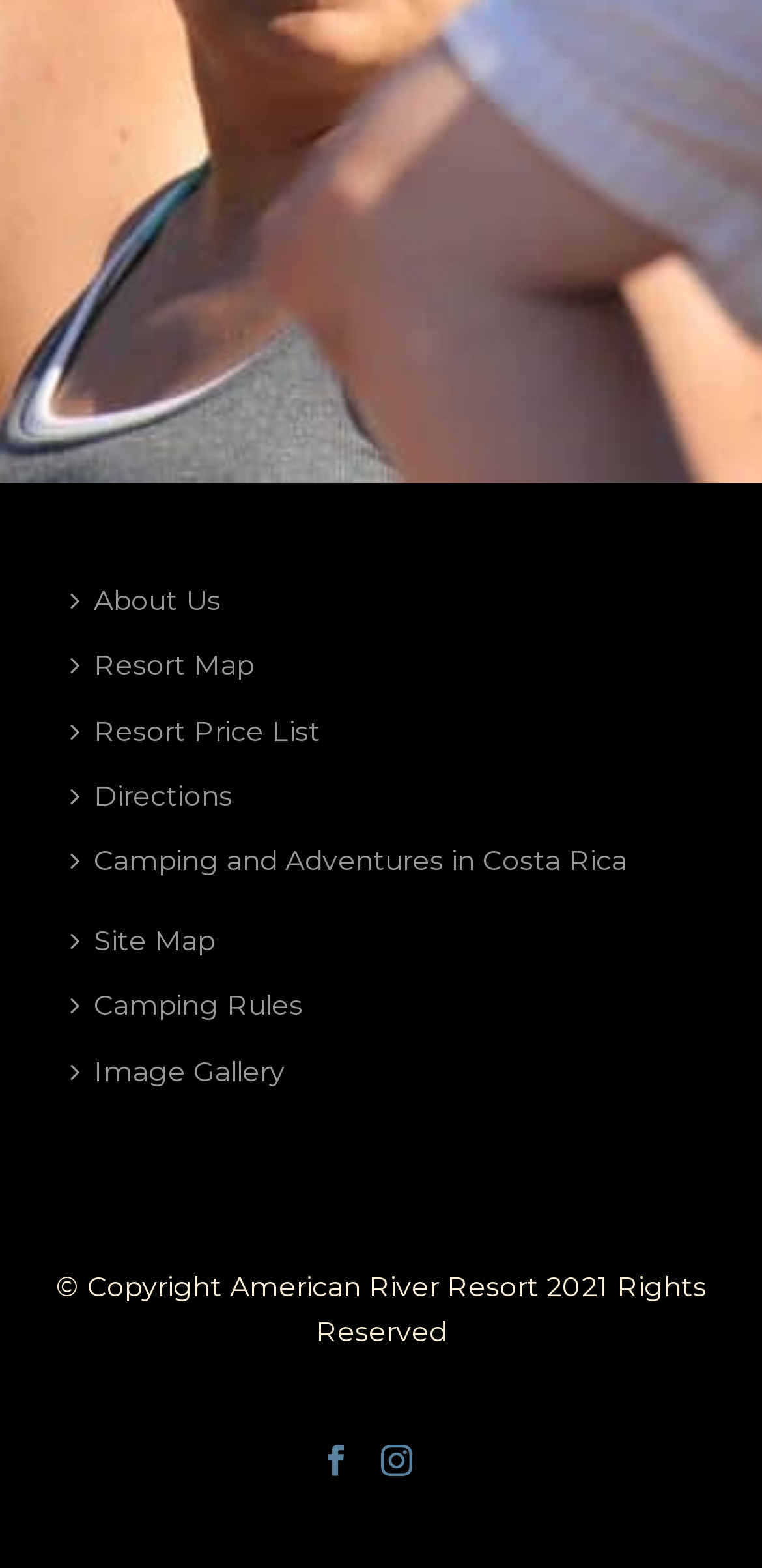What is the text at the bottom of the page?
Provide a thorough and detailed answer to the question.

I found the text at the bottom of the page by looking at the bounding box coordinates of the StaticText element with ID 162, which has a y1 value of 0.809 and a y2 value of 0.861, indicating it is located at the bottom of the page. The text content of this element is '© Copyright American River Resort 2021 Rights Reserved'.